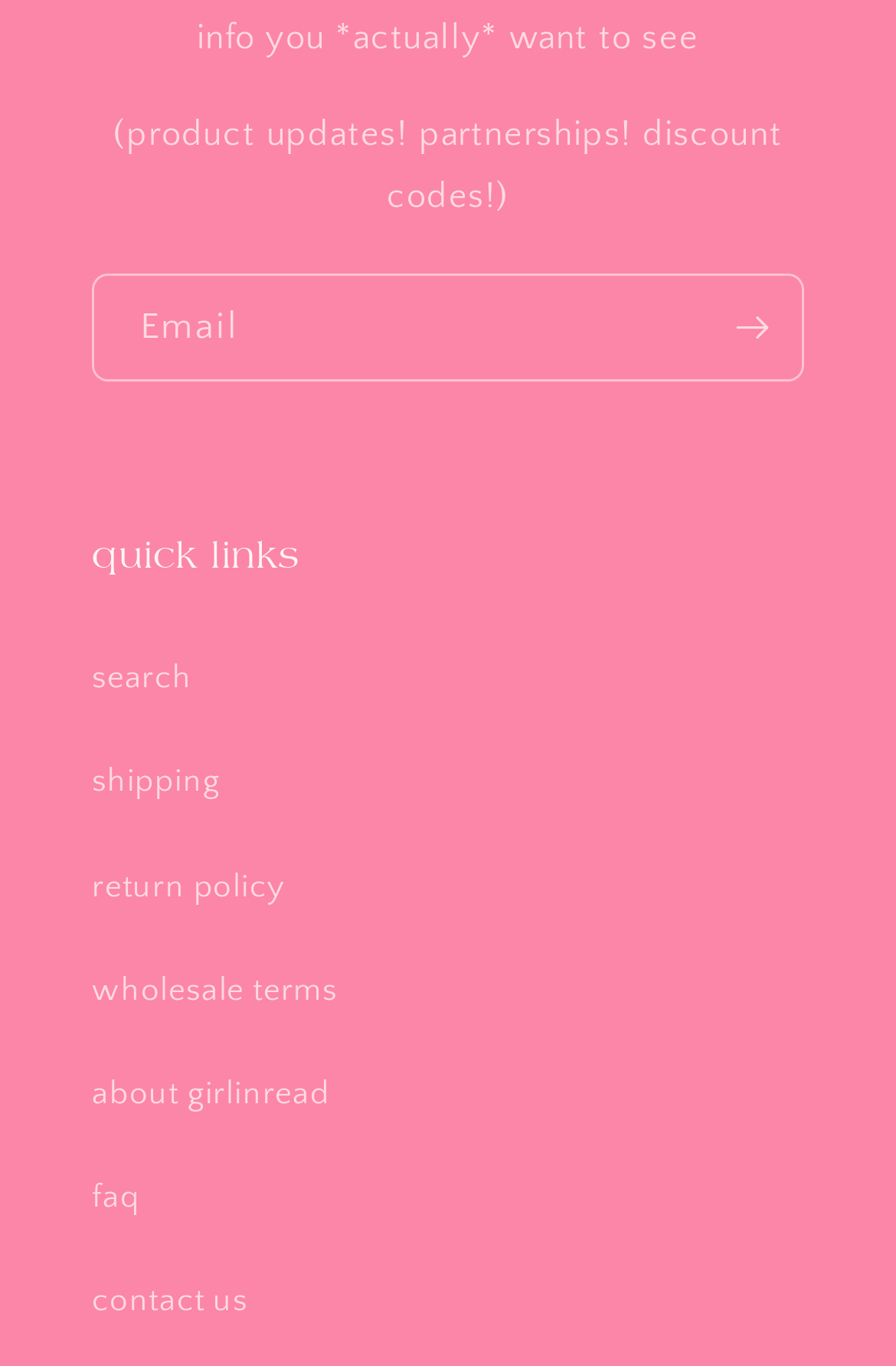Provide the bounding box coordinates of the section that needs to be clicked to accomplish the following instruction: "Enter email address."

[0.105, 0.203, 0.895, 0.278]